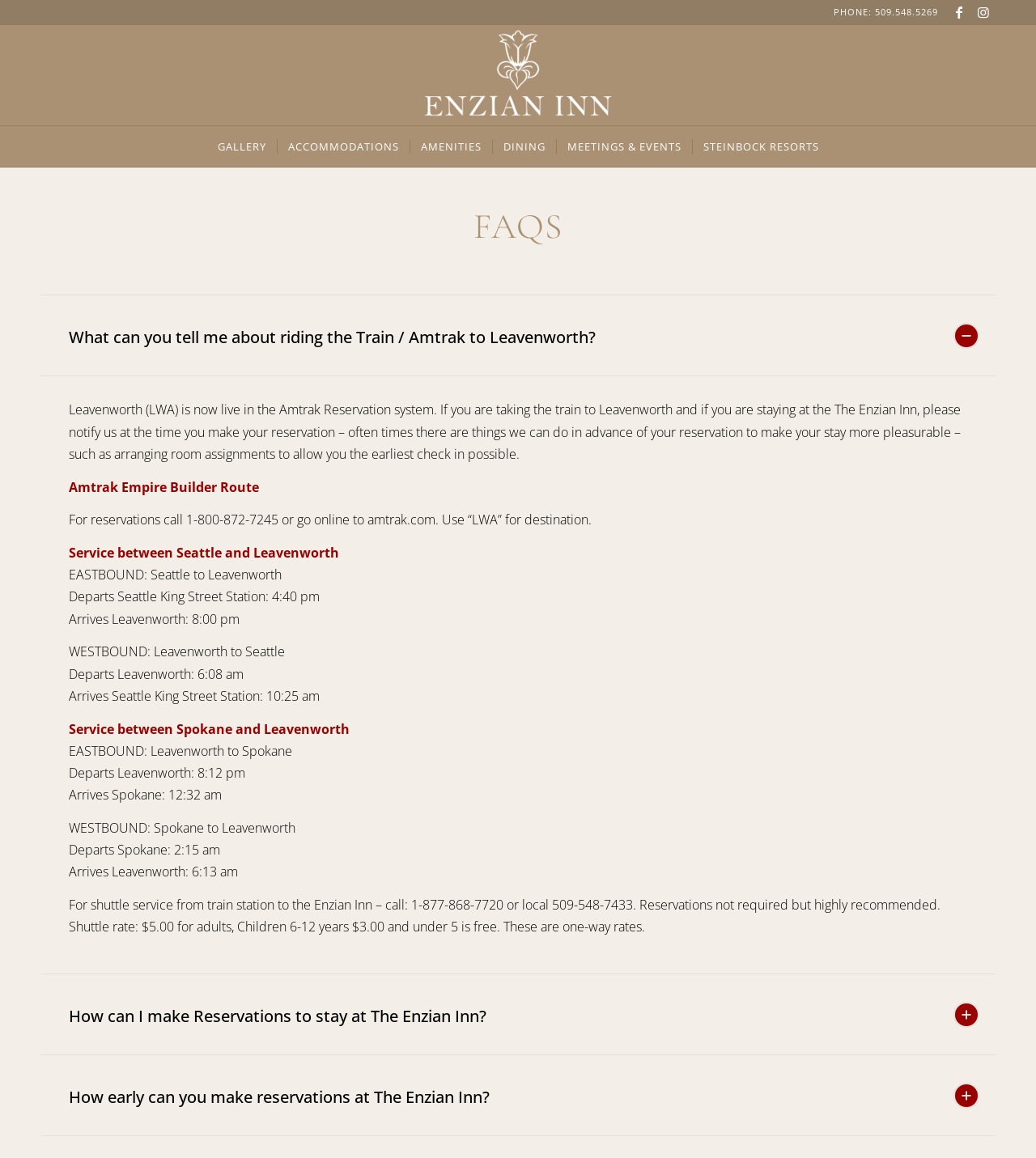Provide an in-depth caption for the webpage.

The webpage is about the Enzian Inn in Leavenworth, with a focus on frequently asked questions (FAQs). At the top of the page, there are links to Facebook and Instagram, as well as a menu with a phone number and a logo of the Enzian Inn. Below the logo, there is a main menu with several items, including "GALLERY", "ACCOMMODATIONS", "AMENITIES", "DINING", "MEETINGS & EVENTS", and "STEINBOCK RESORTS".

The main content of the page is divided into sections, each with a tab that can be selected to reveal the corresponding information. The first section is about riding the train to Leavenworth, with details on the Amtrak Empire Builder Route, including schedules and fares. There are also instructions on how to make reservations and arrange for shuttle service from the train station to the Enzian Inn.

The other sections, which are not currently selected, appear to be about making reservations at the Enzian Inn, including how early reservations can be made. The page has a clean and organized layout, with clear headings and concise text, making it easy to navigate and find the desired information.